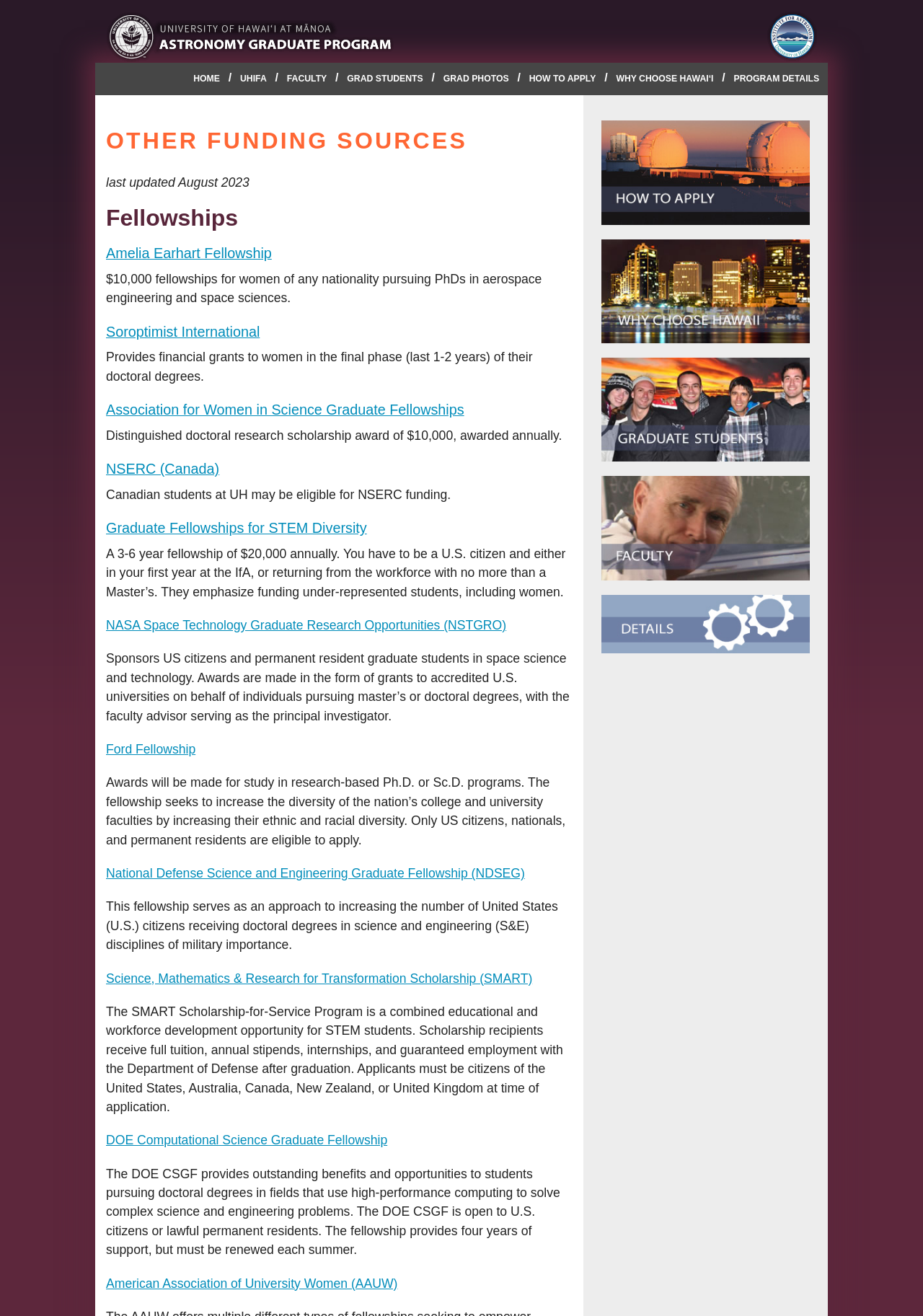Locate the bounding box coordinates of the element to click to perform the following action: 'Click on the 'NASA Space Technology Graduate Research Opportunities' link'. The coordinates should be given as four float values between 0 and 1, in the form of [left, top, right, bottom].

[0.115, 0.47, 0.549, 0.481]